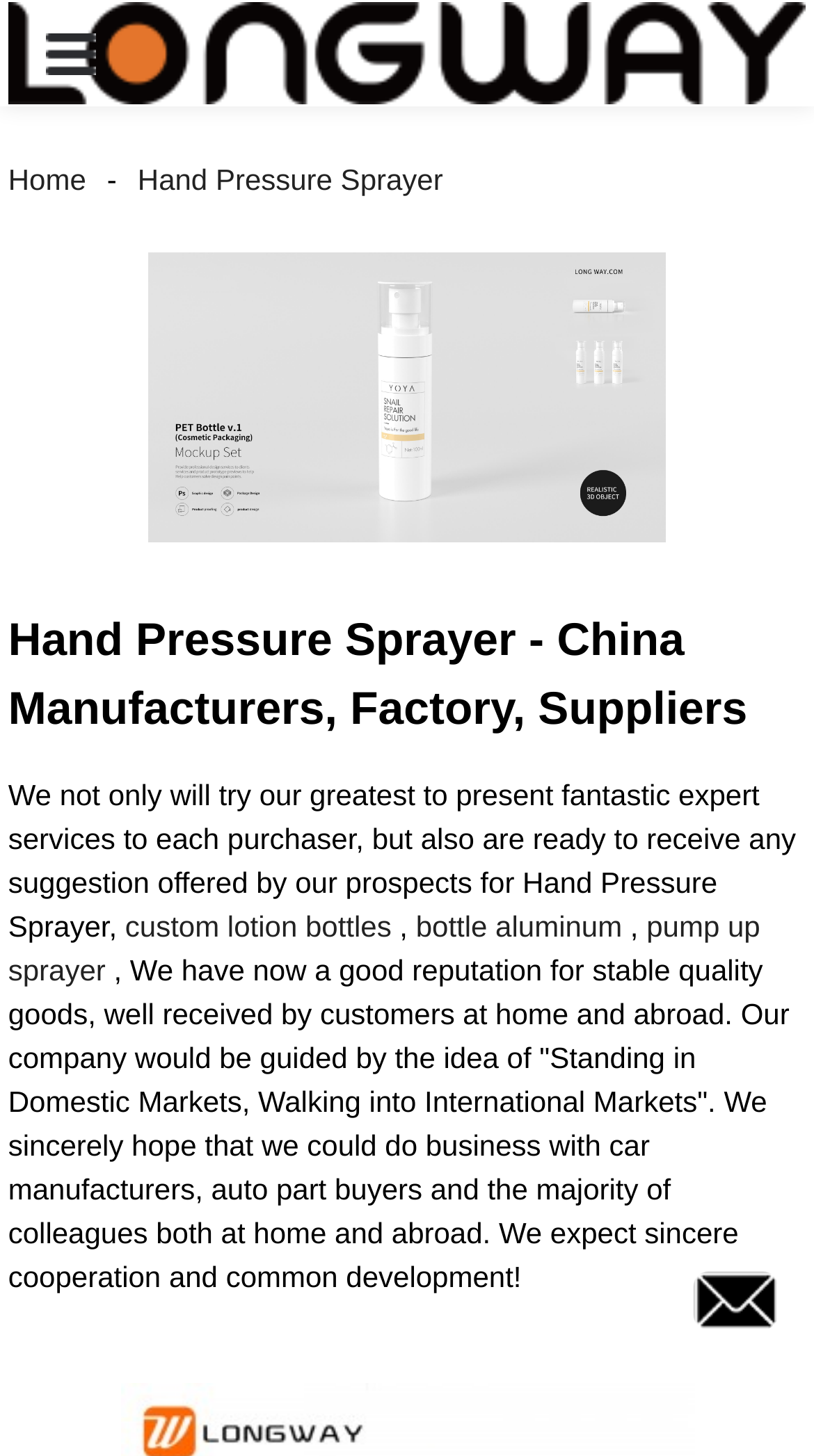Answer this question in one word or a short phrase: What is the company's attitude towards customer feedback?

Welcome suggestions